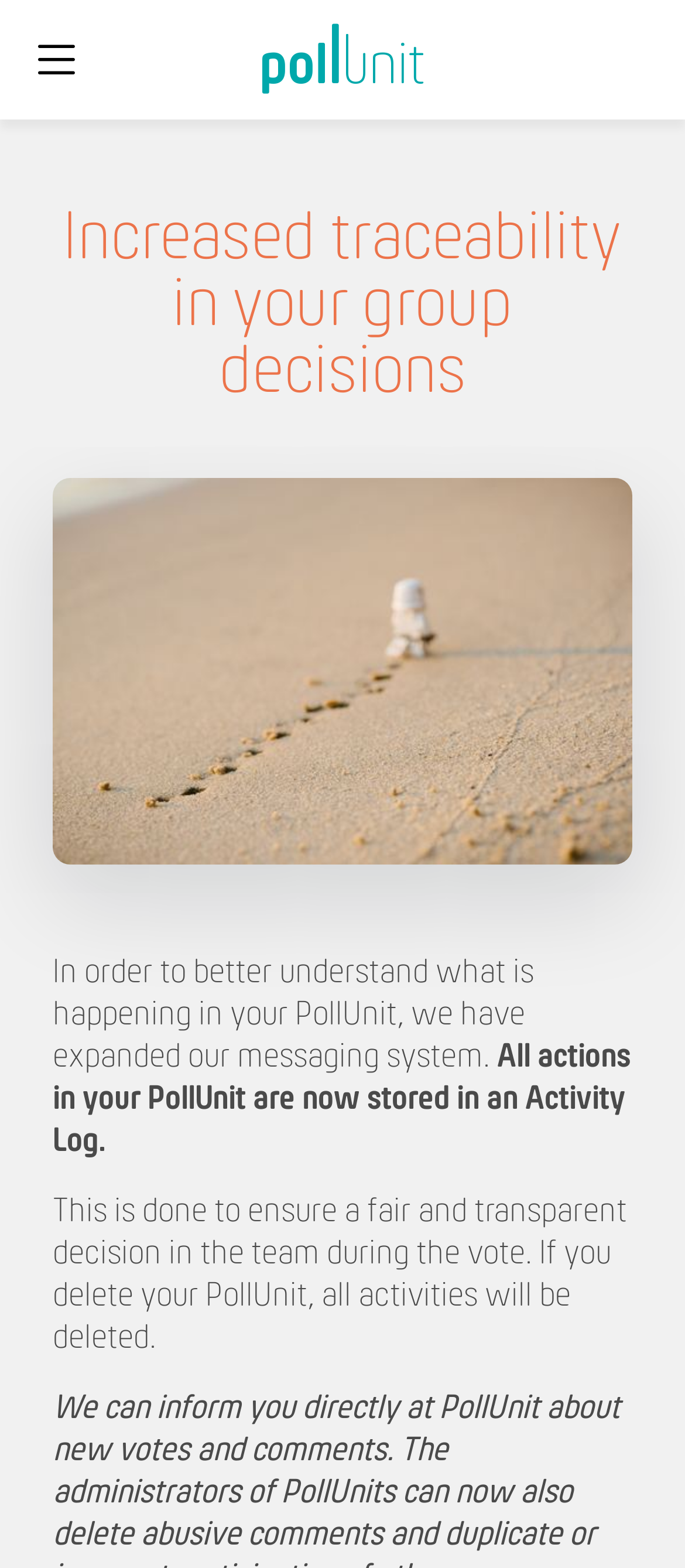What happens to activities when a PollUnit is deleted?
Please give a detailed and elaborate explanation in response to the question.

The webpage states that if you delete your PollUnit, all activities will be deleted. This suggests that the activities are tied to the PollUnit and will be removed when the PollUnit is deleted.